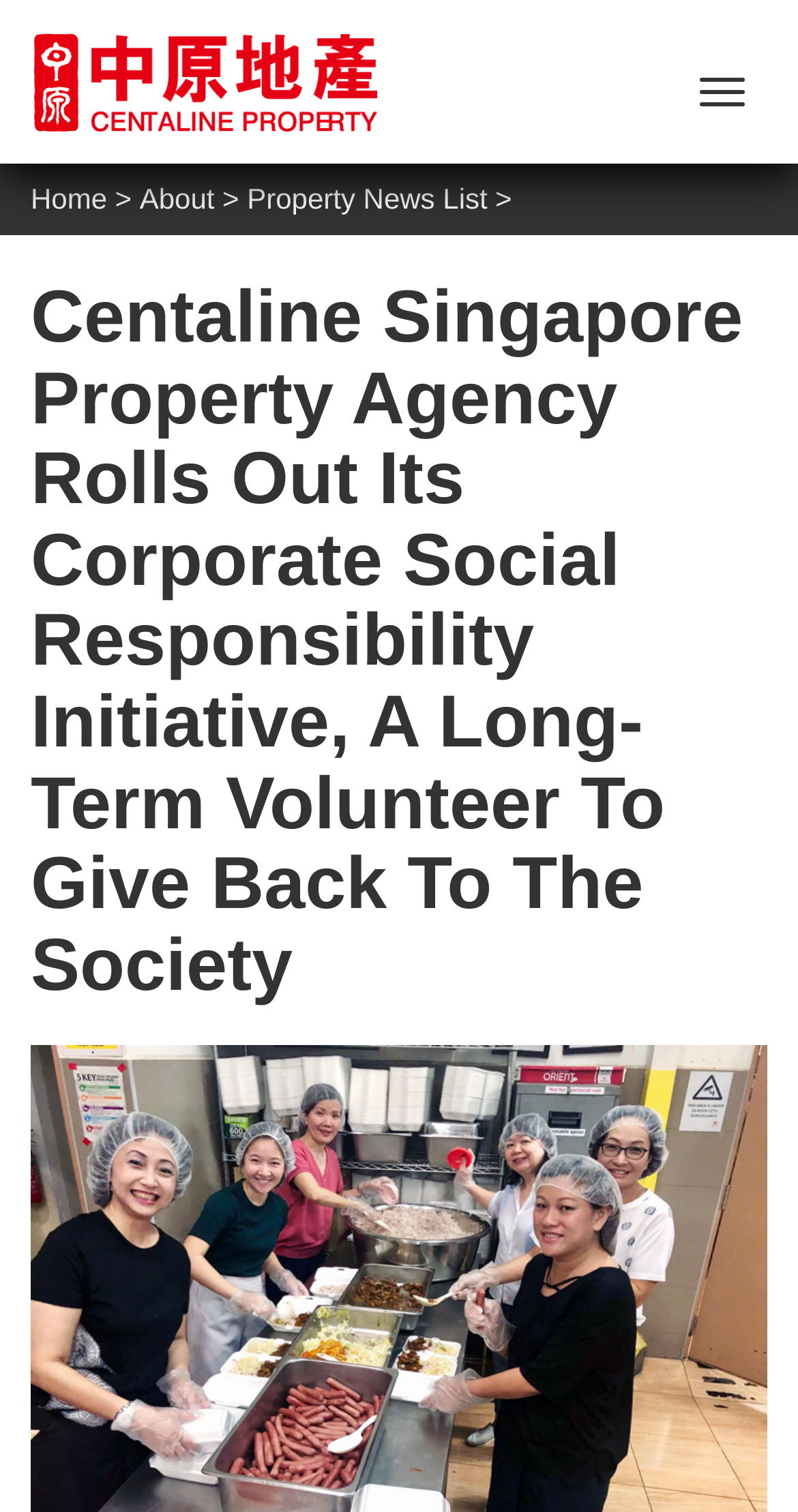Provide a brief response to the question using a single word or phrase: 
How many main navigation links are there?

3